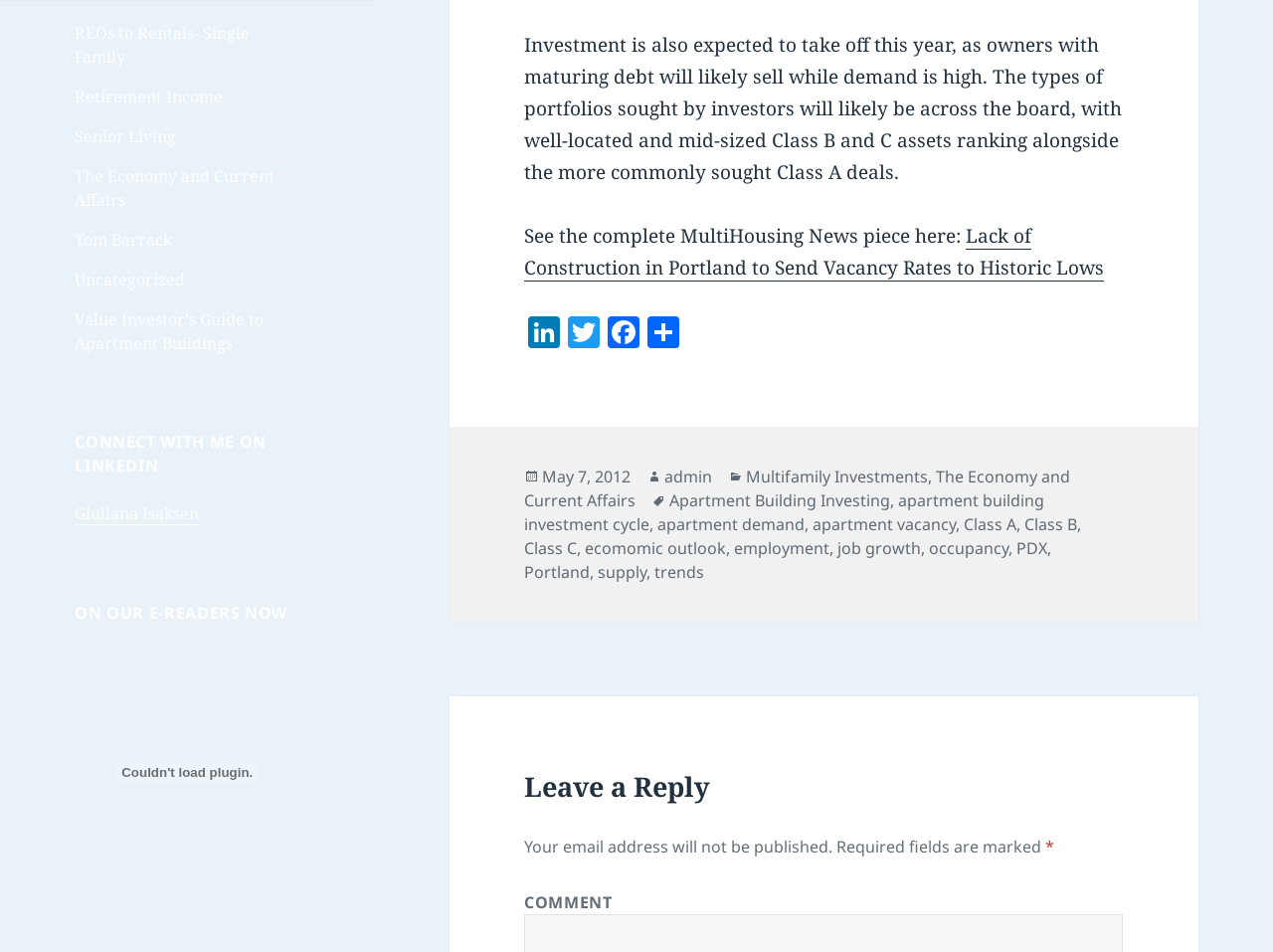What social media platforms are linked to the author?
Carefully analyze the image and provide a thorough answer to the question.

The social media platforms linked to the author are mentioned in the section 'CONNECT WITH ME ON LINKEDIN', which includes links to LinkedIn, Twitter, and Facebook.